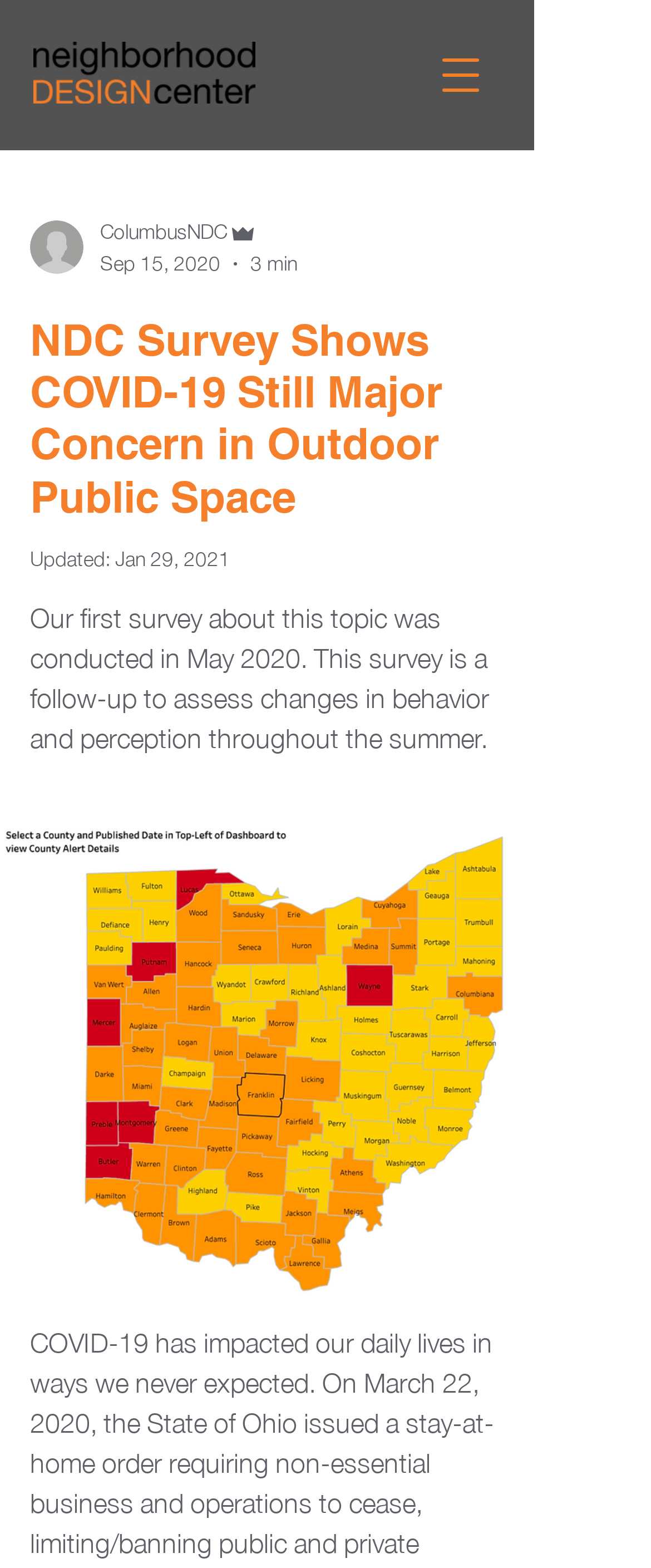Determine the bounding box coordinates for the HTML element mentioned in the following description: "parent_node: ColumbusNDC". The coordinates should be a list of four floats ranging from 0 to 1, represented as [left, top, right, bottom].

[0.046, 0.141, 0.128, 0.175]